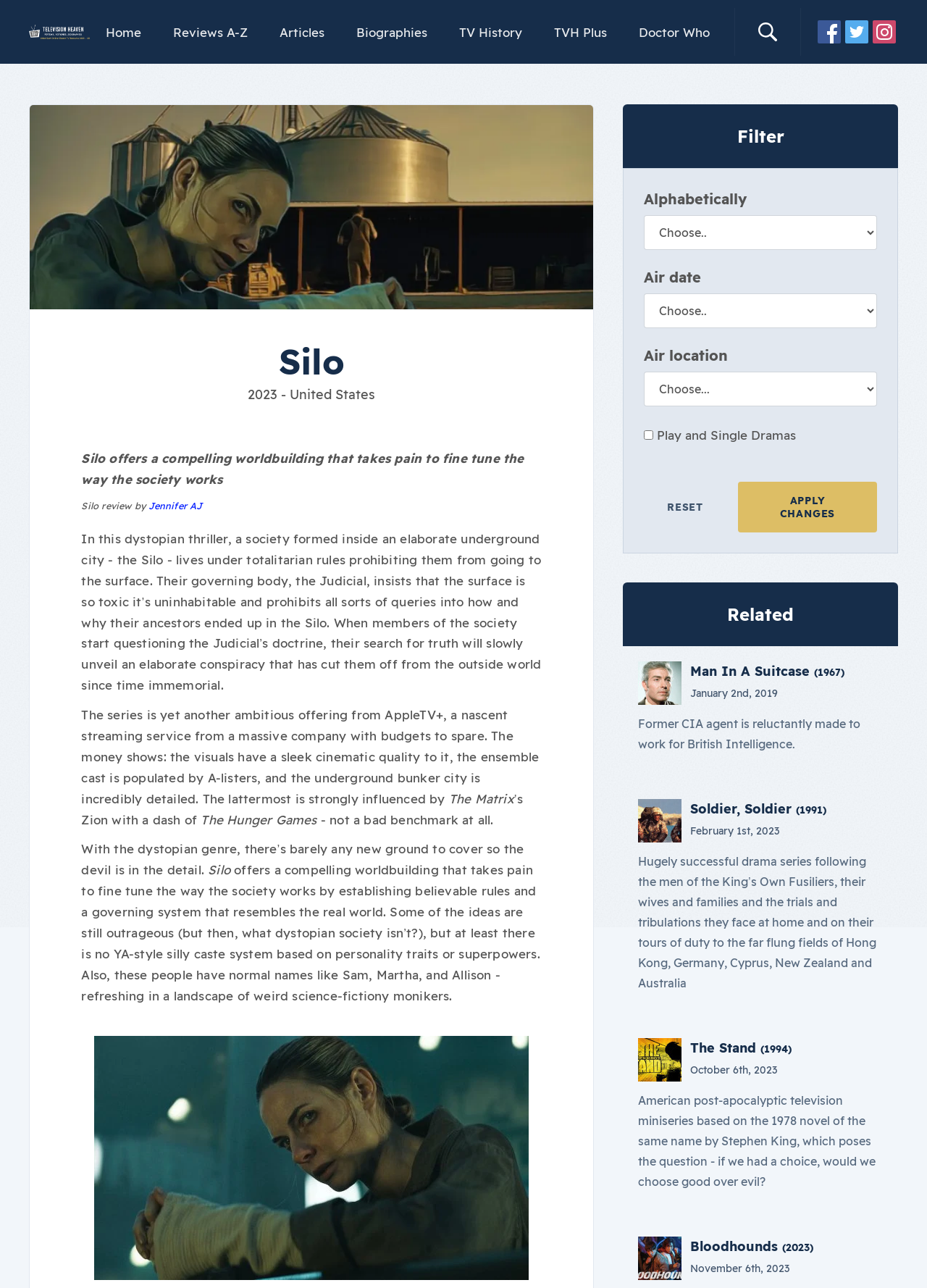Find the bounding box coordinates of the element you need to click on to perform this action: 'Click the 'Search' button'. The coordinates should be represented by four float values between 0 and 1, in the format [left, top, right, bottom].

[0.792, 0.0, 0.864, 0.049]